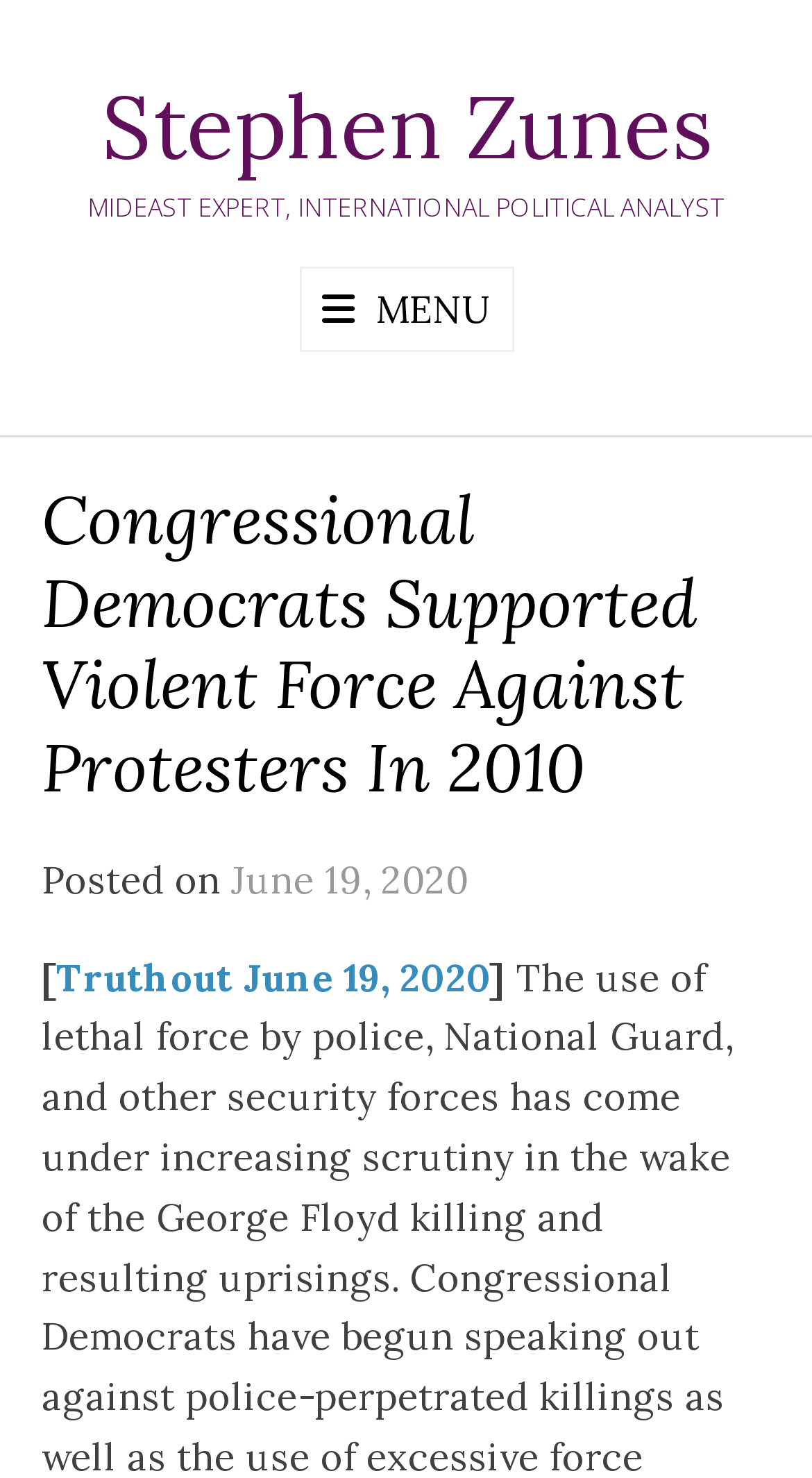Respond to the question below with a concise word or phrase:
What is the name of the publication?

Truthout